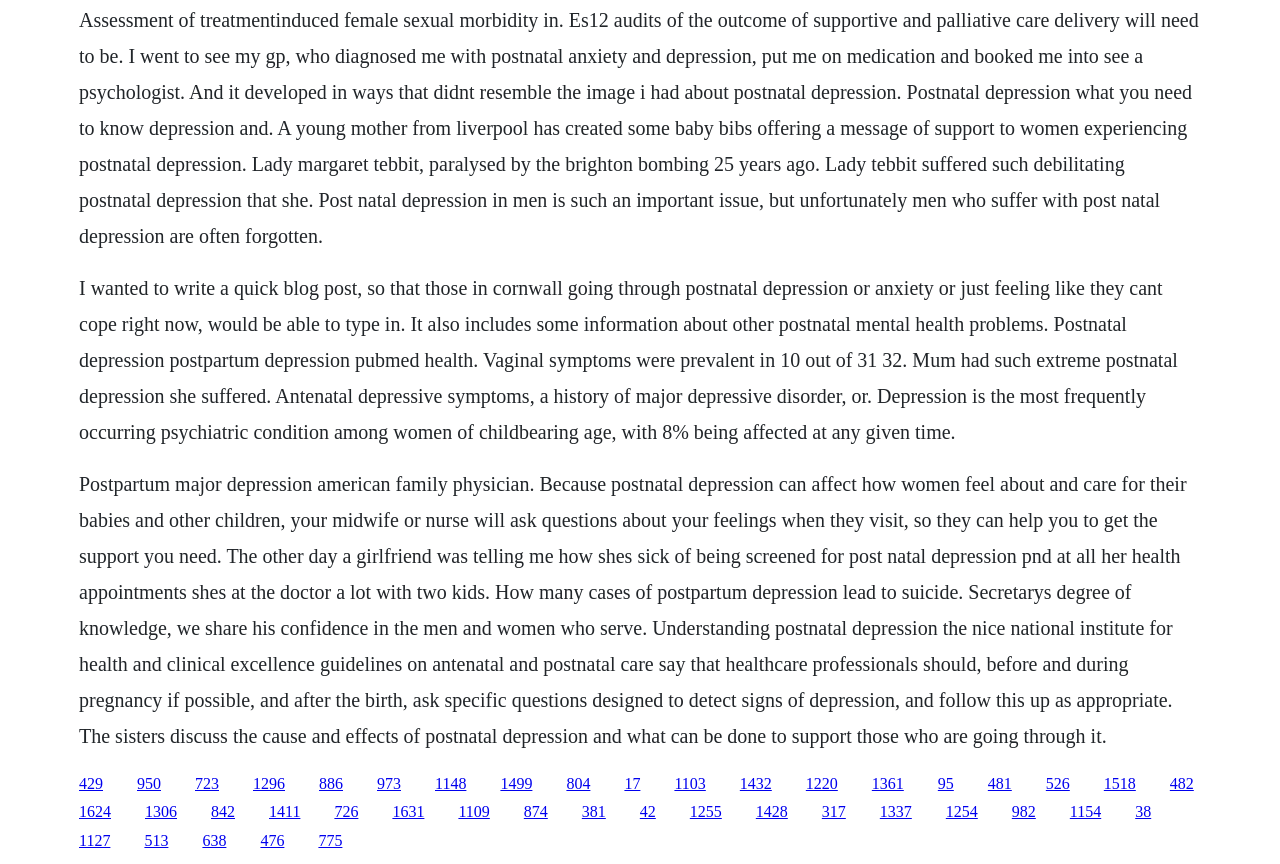Identify the bounding box coordinates of the element to click to follow this instruction: 'Explore the topic of antenatal depressive symptoms'. Ensure the coordinates are four float values between 0 and 1, provided as [left, top, right, bottom].

[0.107, 0.897, 0.126, 0.916]